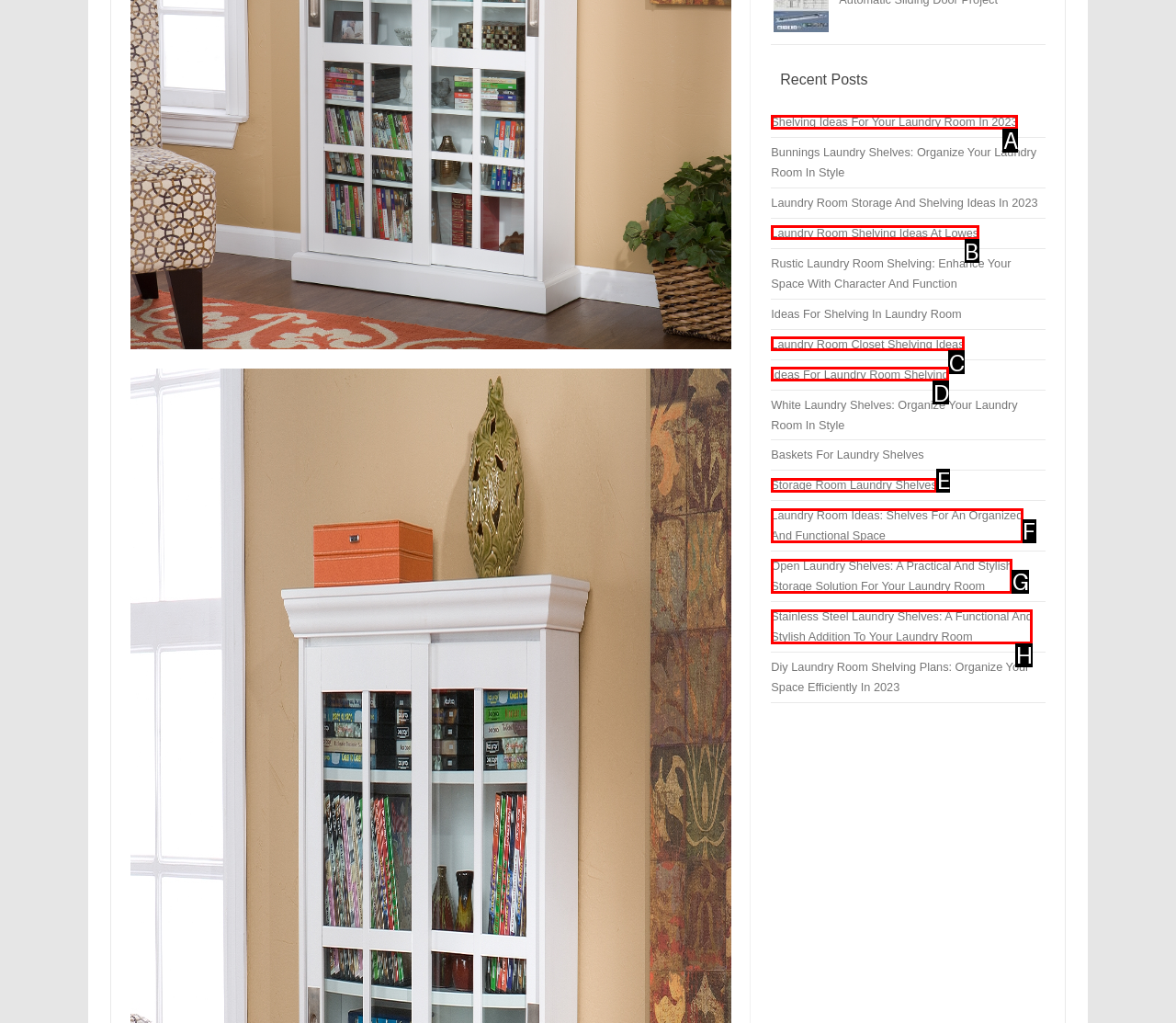Match the description: Ideas For Laundry Room Shelving to the appropriate HTML element. Respond with the letter of your selected option.

D